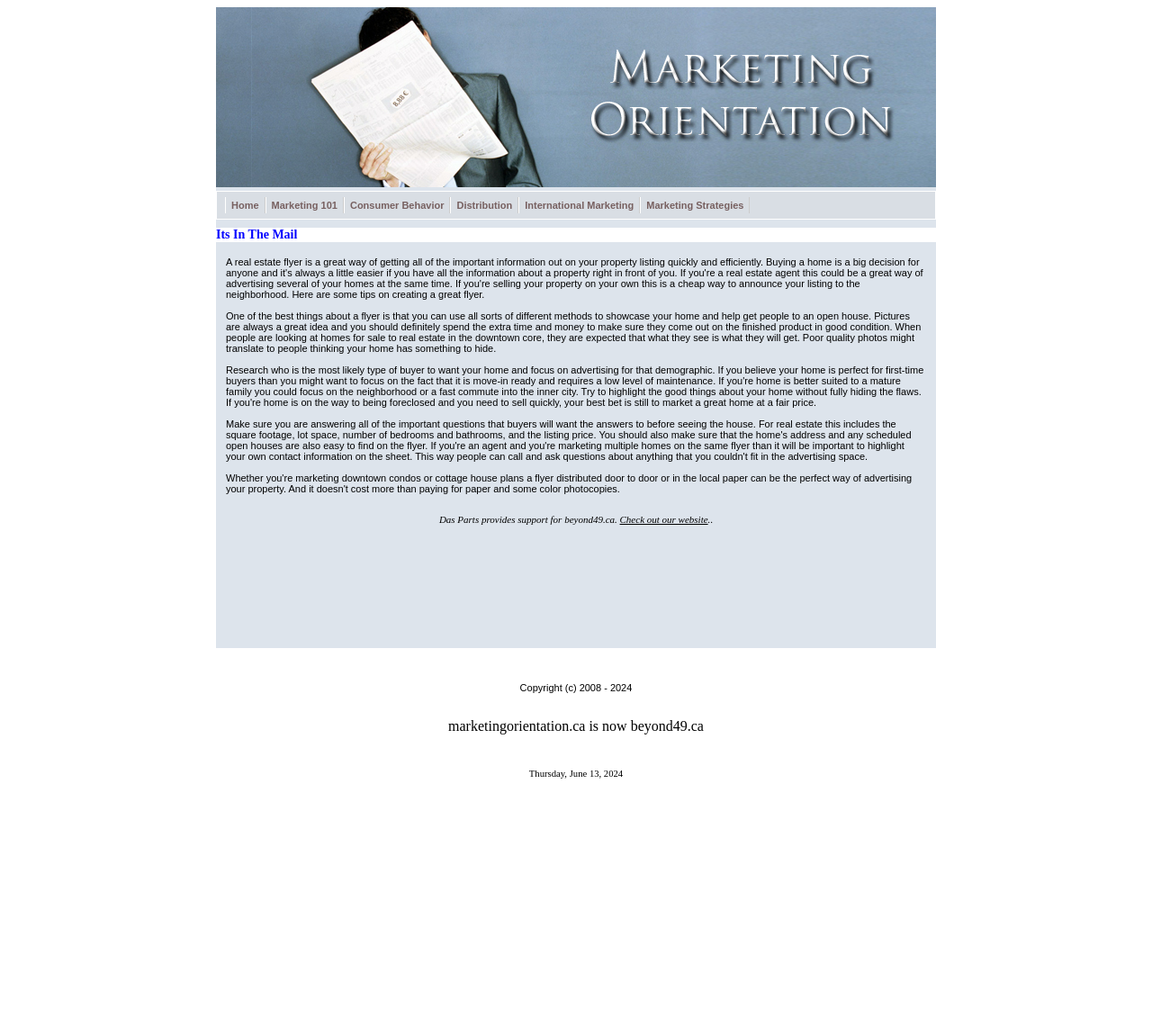Locate the bounding box of the UI element based on this description: "International Marketing". Provide four float numbers between 0 and 1 as [left, top, right, bottom].

[0.45, 0.19, 0.556, 0.206]